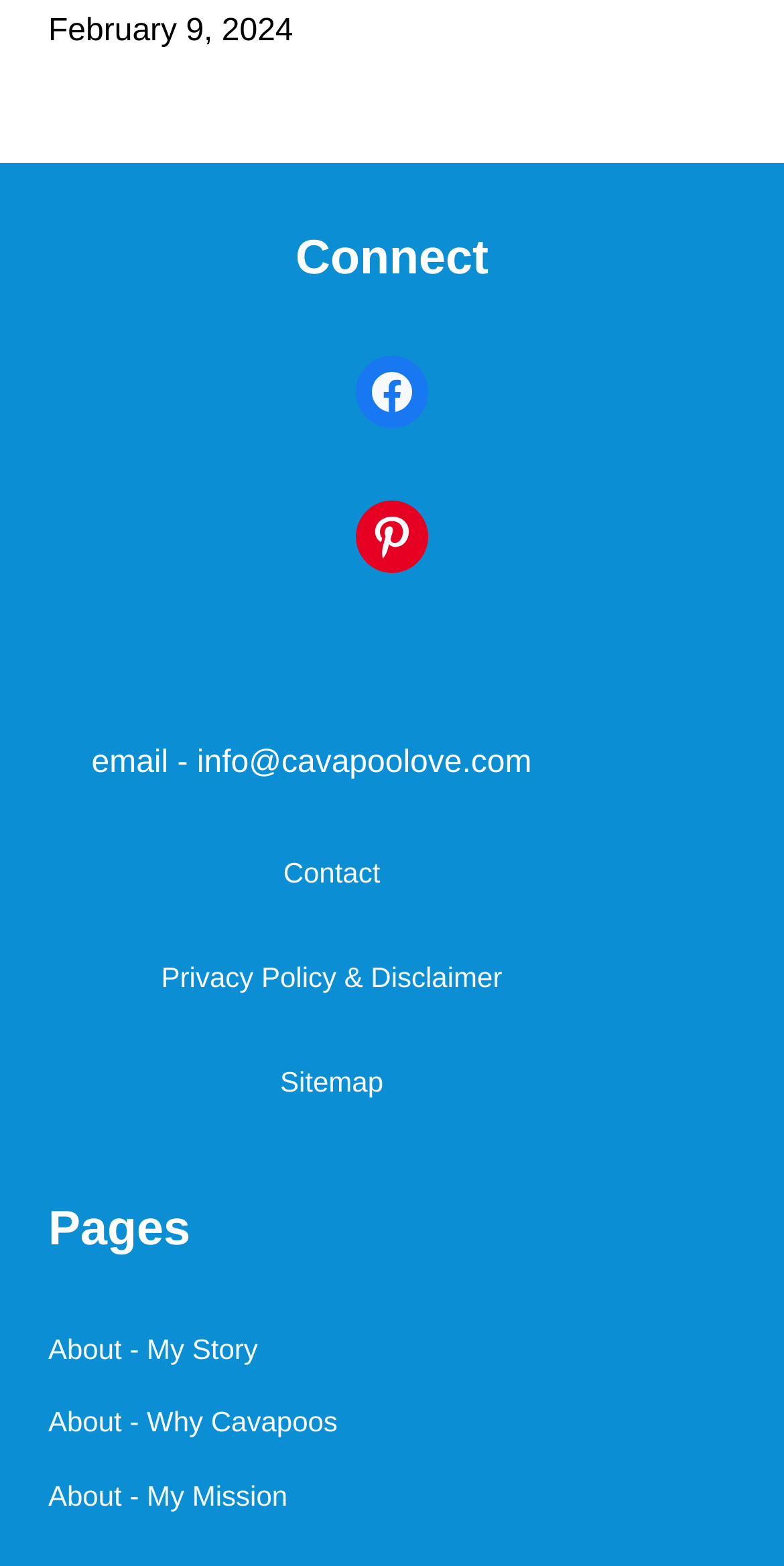Answer the following inquiry with a single word or phrase:
What is the last link in the 'Pages' section?

About - My Mission